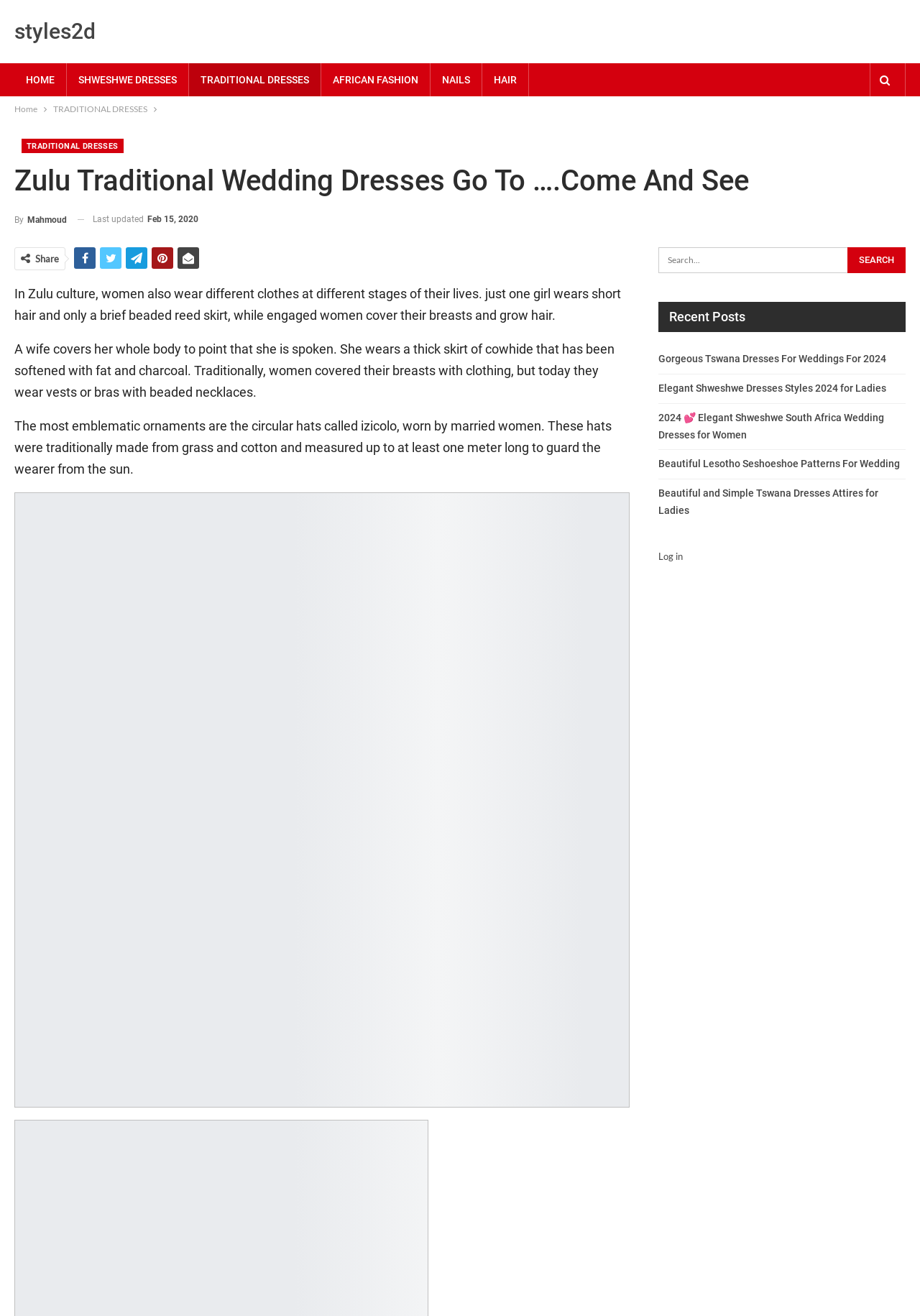Please identify the bounding box coordinates of the element I should click to complete this instruction: 'Learn more about events'. The coordinates should be given as four float numbers between 0 and 1, like this: [left, top, right, bottom].

None